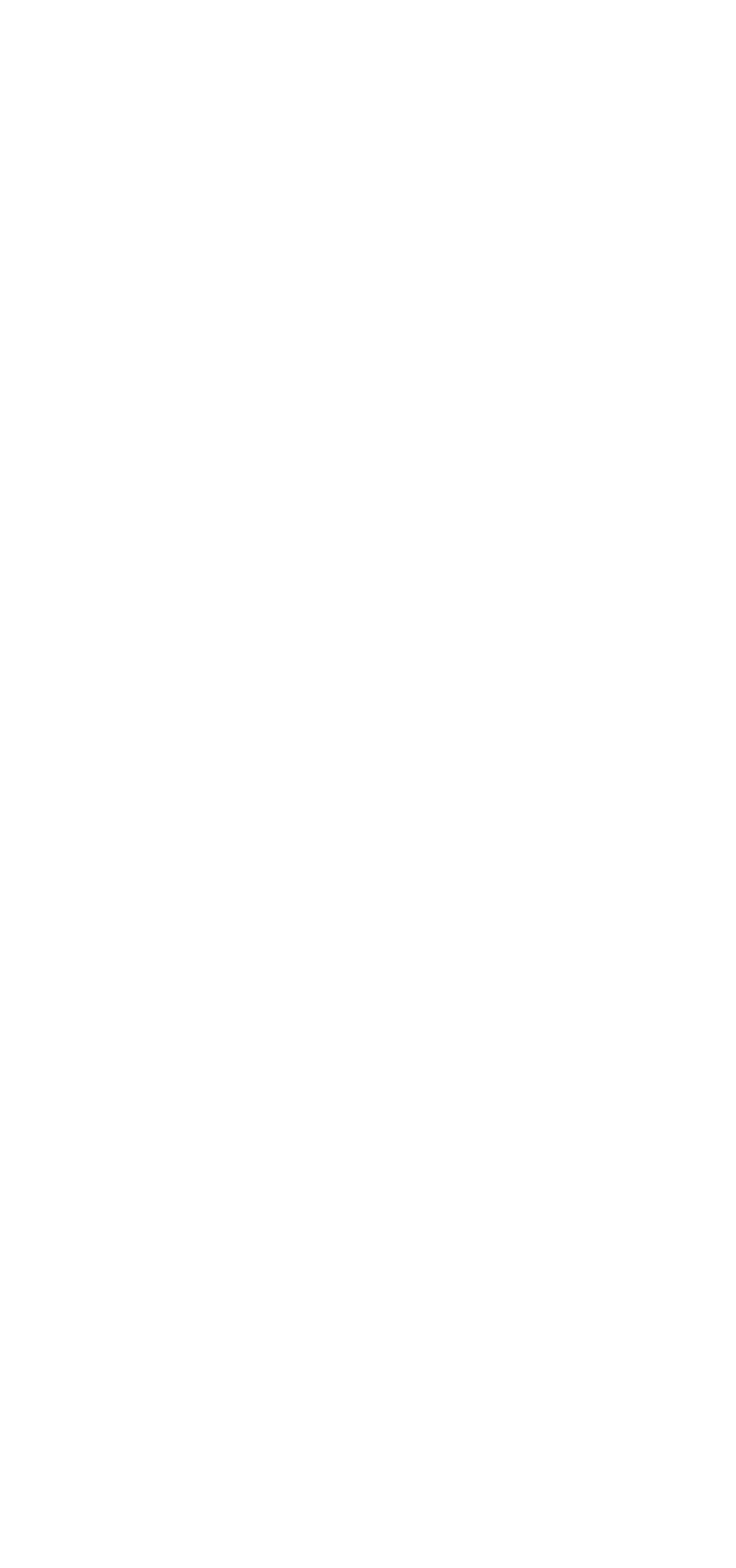Locate the bounding box of the UI element defined by this description: "Canoeing". The coordinates should be given as four float numbers between 0 and 1, formatted as [left, top, right, bottom].

[0.095, 0.371, 0.251, 0.394]